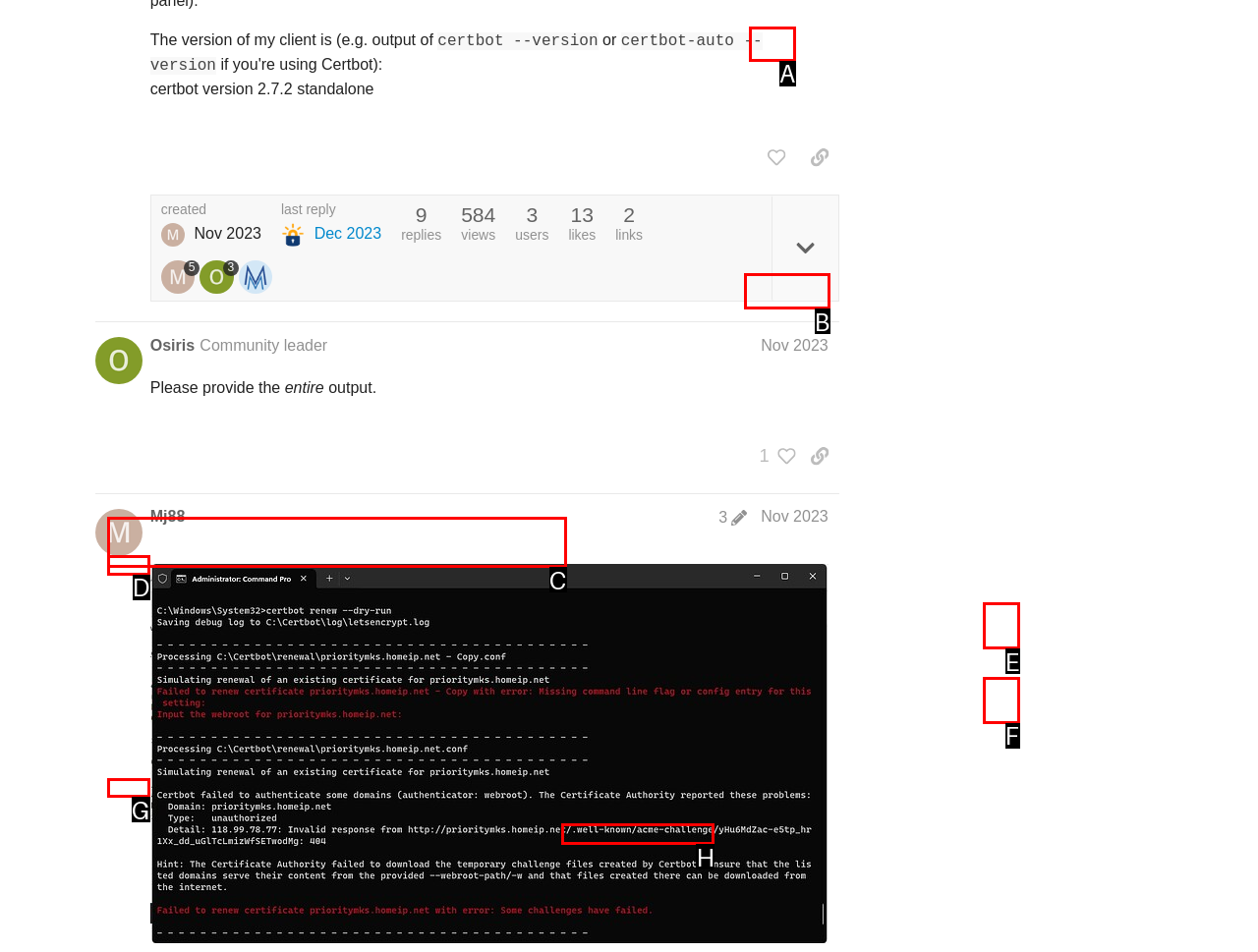Tell me which one HTML element best matches the description: view latest topics Answer with the option's letter from the given choices directly.

H